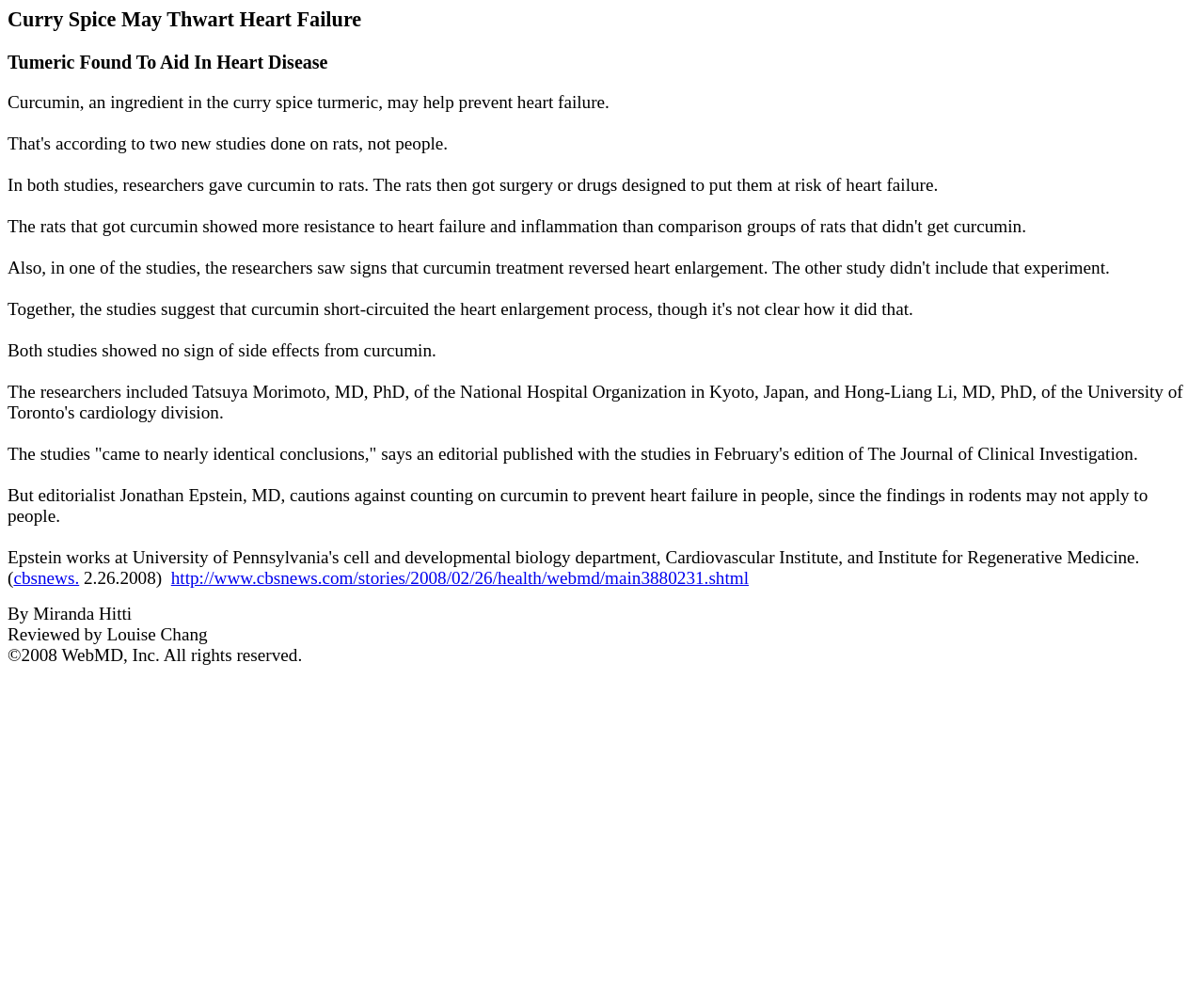What is curcumin?
Provide an in-depth and detailed answer to the question.

Based on the webpage content, curcumin is mentioned as an ingredient in the curry spice turmeric, which may help prevent heart failure.